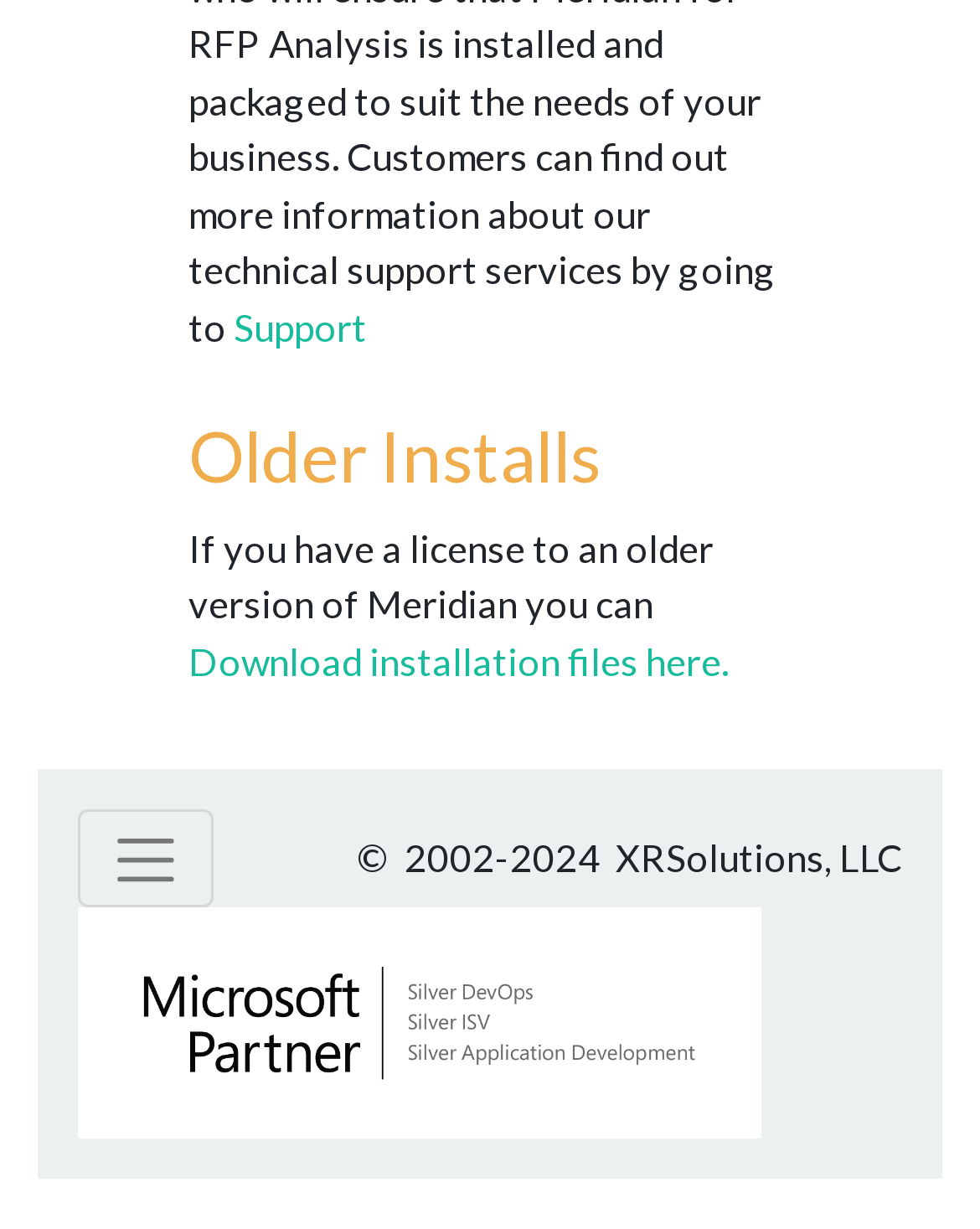Can you give a comprehensive explanation to the question given the content of the image?
What is the partner status of XRSolutions, LLC with Microsoft?

The link 'Microsoft Silver Partner' is located at the bottom of the webpage, indicating that XRSolutions, LLC has a silver partner status with Microsoft.